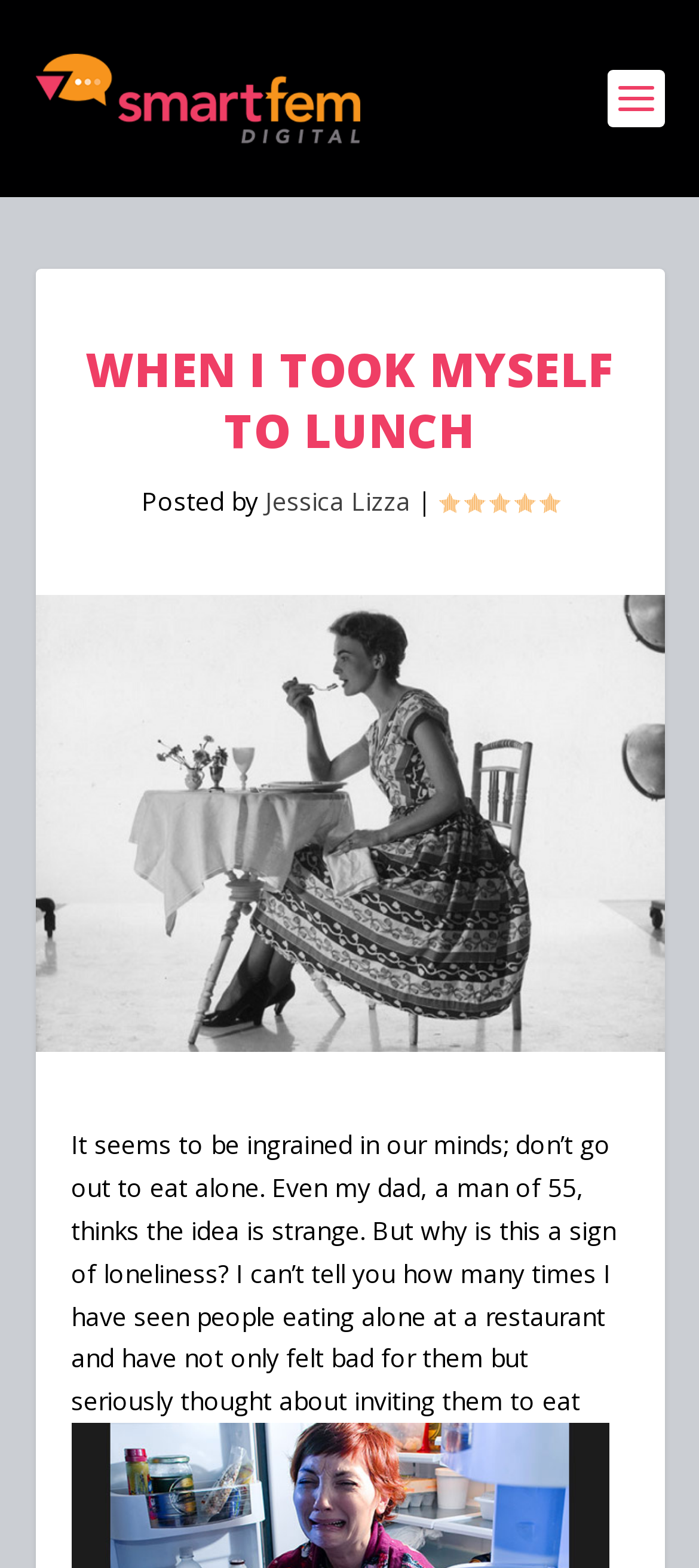What is the main image about?
Offer a detailed and exhaustive answer to the question.

The main image 'When I Took Myself to Lunch' is likely to be an illustration of the topic of eating alone, which is the main theme of the article.